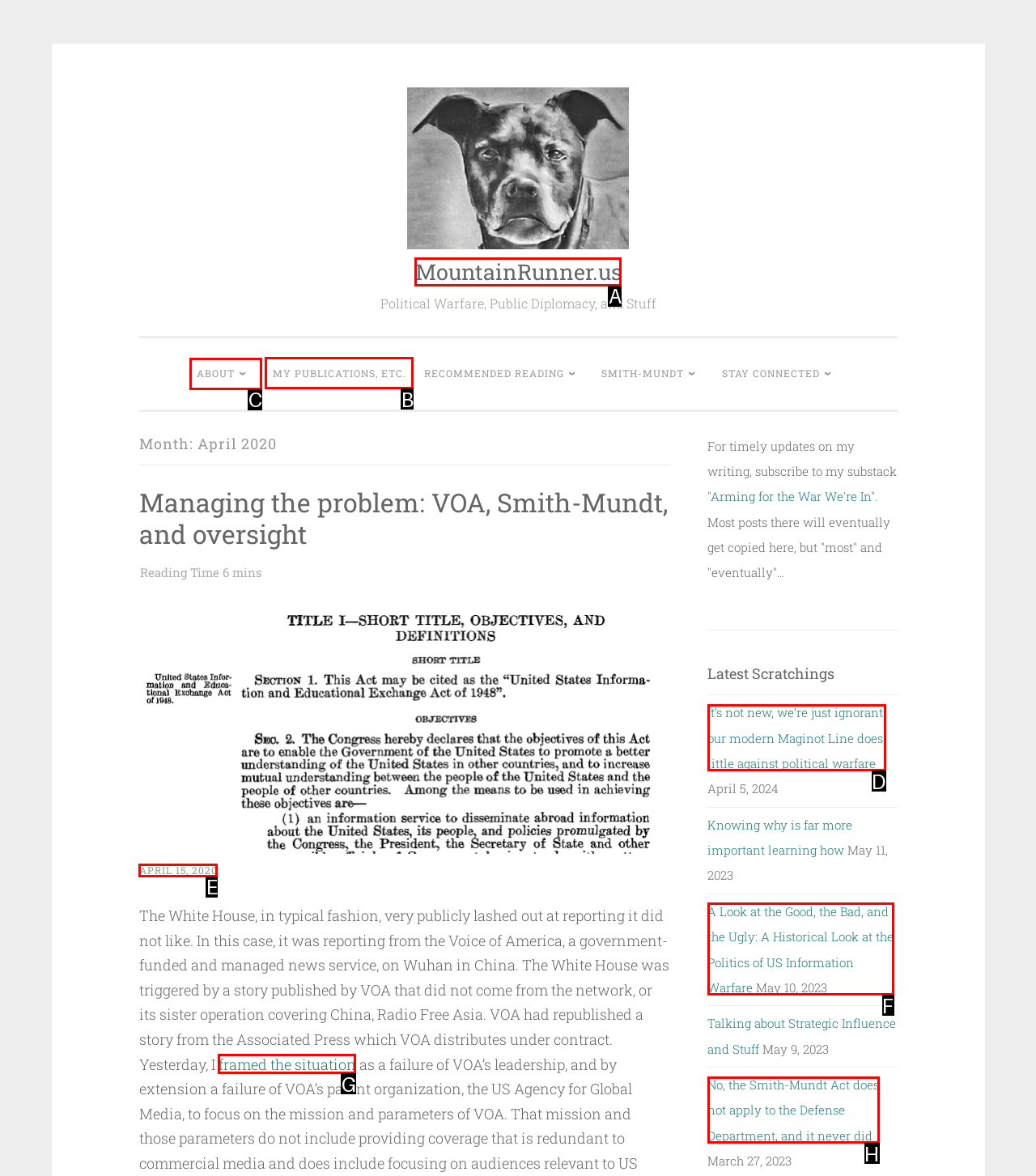From the available options, which lettered element should I click to complete this task: Click on 'MY PUBLICATIONS, ETC.'?

B